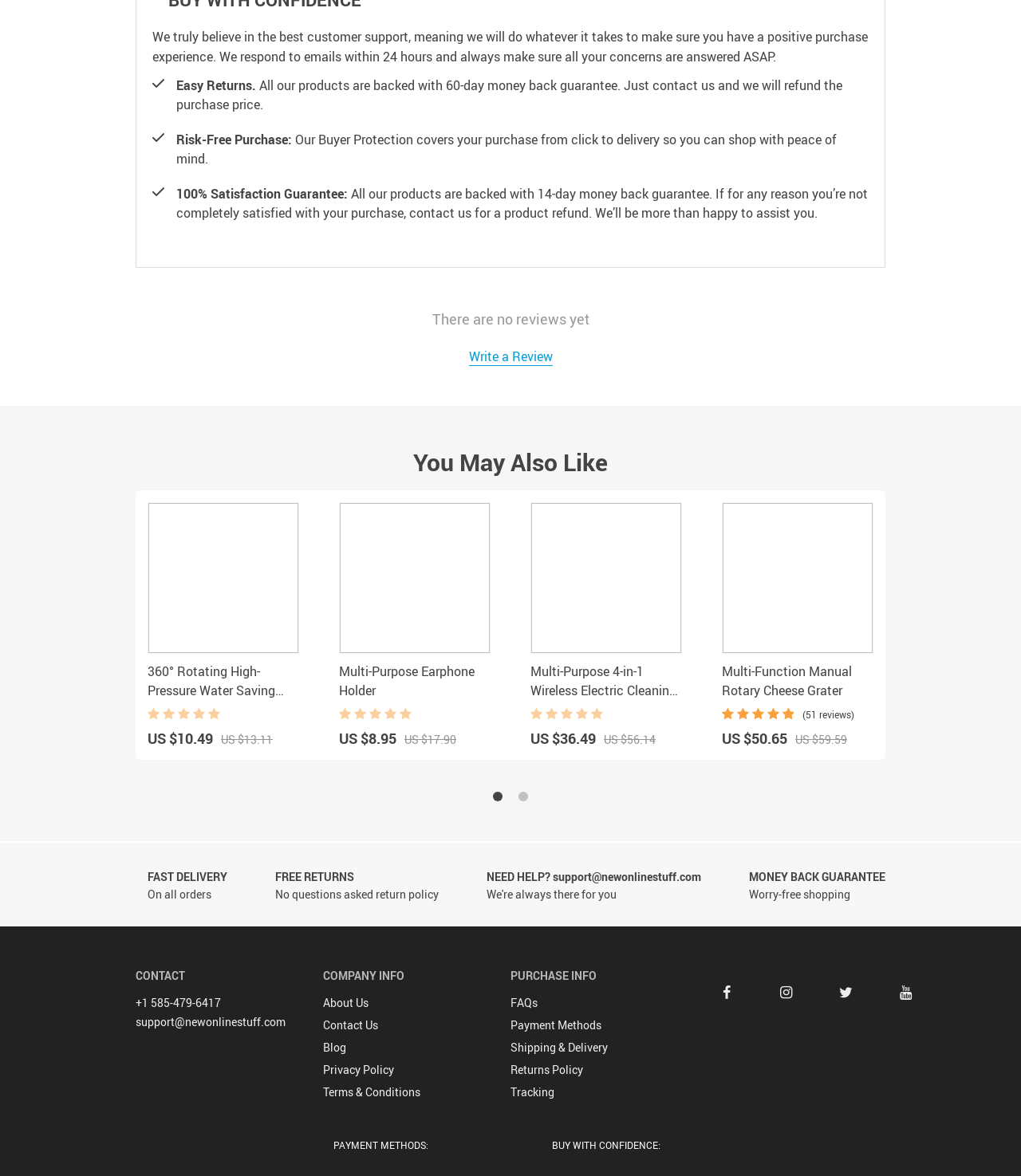What is the guarantee period for products?
Ensure your answer is thorough and detailed.

The guarantee period for products can be found in the 'Risk-Free Purchase' and '100% Satisfaction Guarantee' sections. According to these sections, all products are backed with a 60-day money back guarantee and a 14-day money back guarantee.